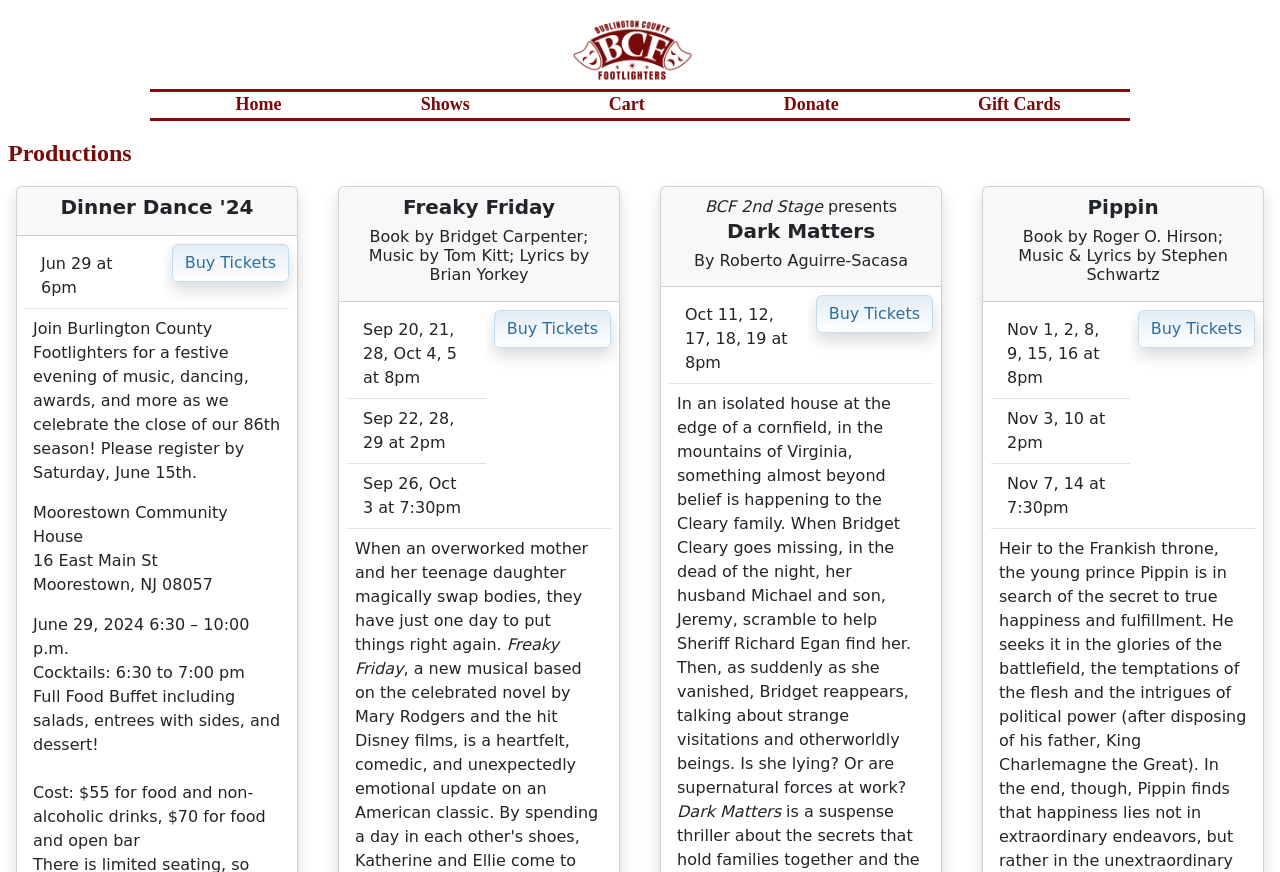Based on the element description "Gift Cards", predict the bounding box coordinates of the UI element.

[0.71, 0.106, 0.883, 0.135]